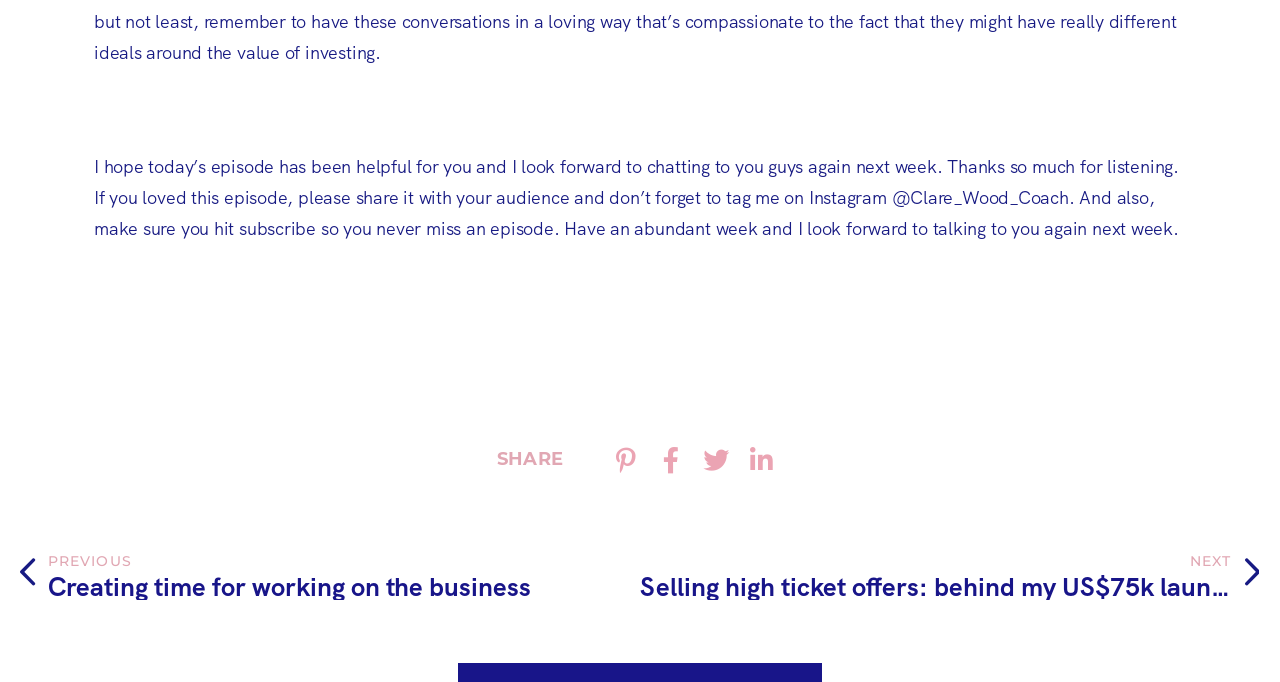What is the topic of the previous episode?
Provide an in-depth and detailed explanation in response to the question.

The link 'Prev PREVIOUS Creating time for working on the business' suggests that the previous episode is about creating time for working on the business.